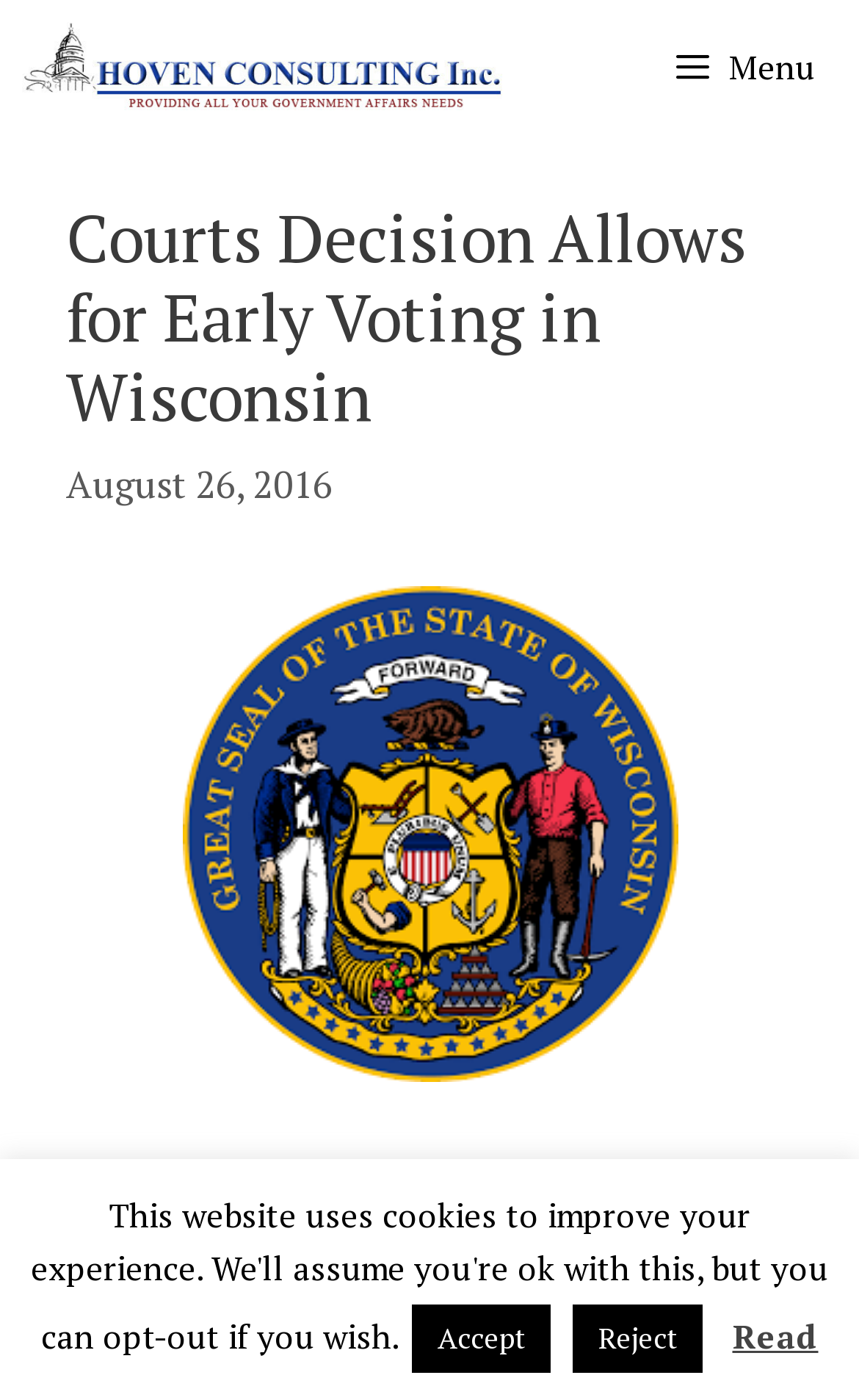How many buttons are in the header section?
Using the image, answer in one word or phrase.

2